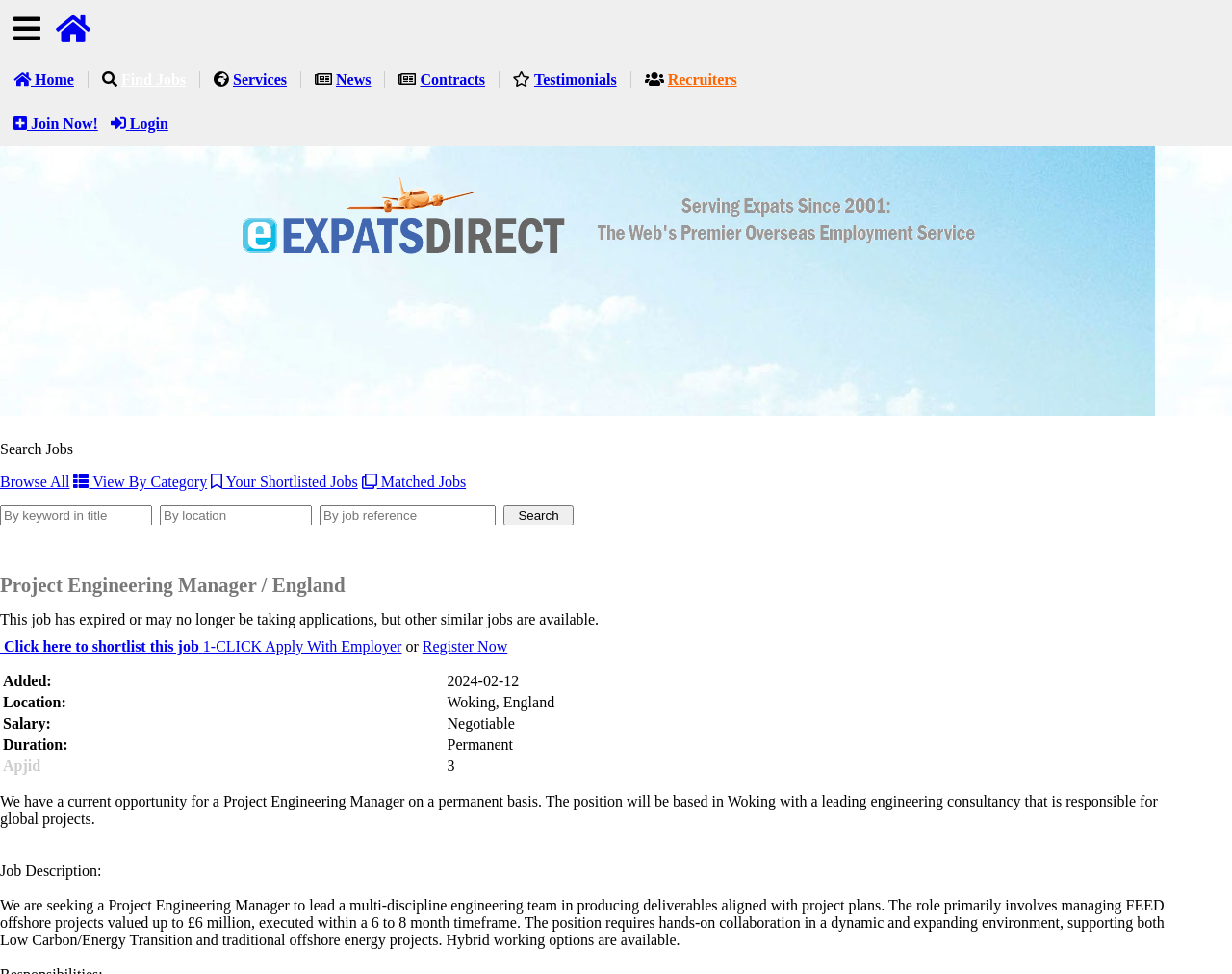Please find and report the bounding box coordinates of the element to click in order to perform the following action: "Click on the 'Register Now' link". The coordinates should be expressed as four float numbers between 0 and 1, in the format [left, top, right, bottom].

[0.343, 0.655, 0.412, 0.672]